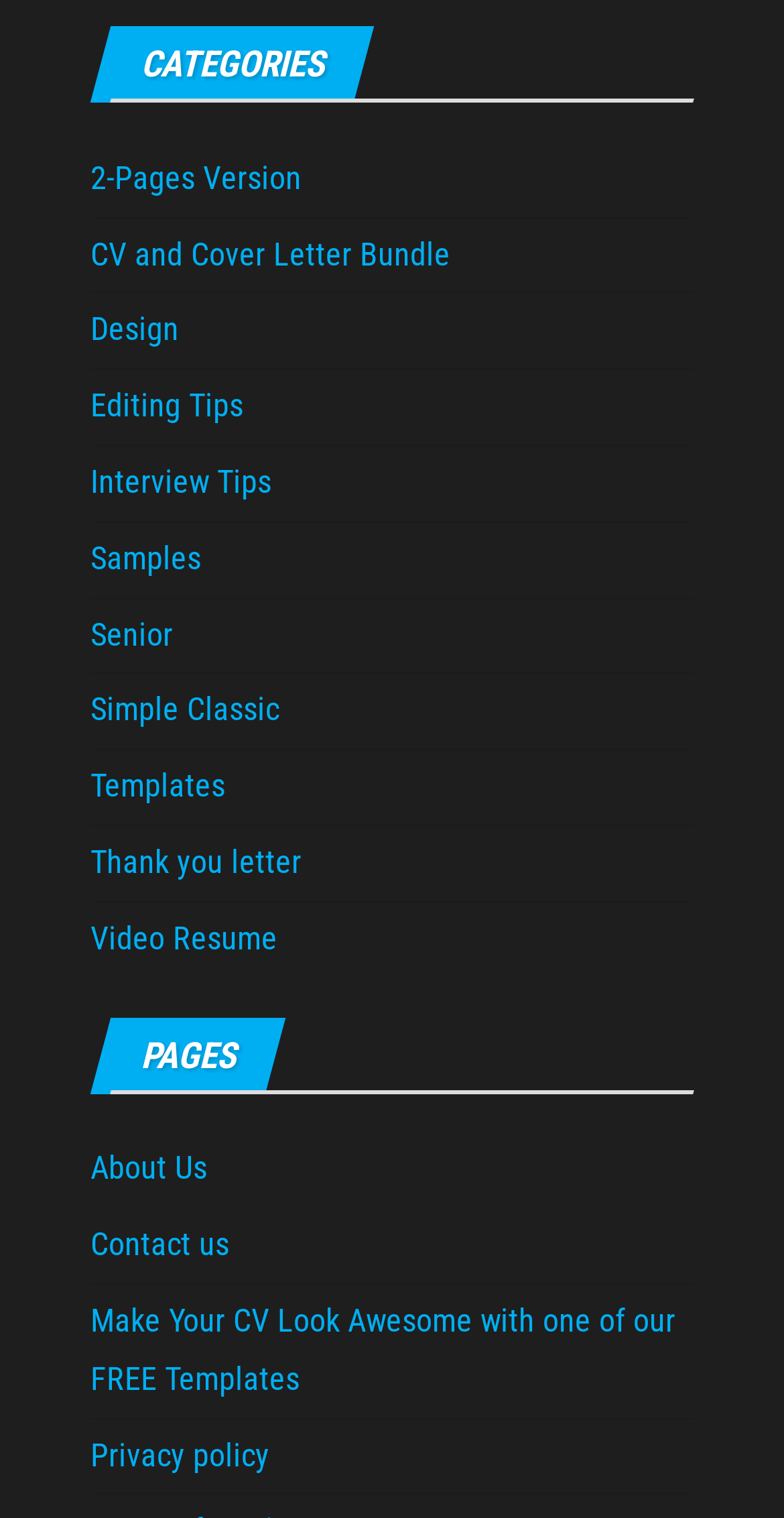Please provide a detailed answer to the question below by examining the image:
What is the topic of the 'Interview Tips' link?

The link 'Interview Tips' suggests that it provides tips or advice related to job interviews. This implies that the topic of this link is job interviews and how to prepare for them.